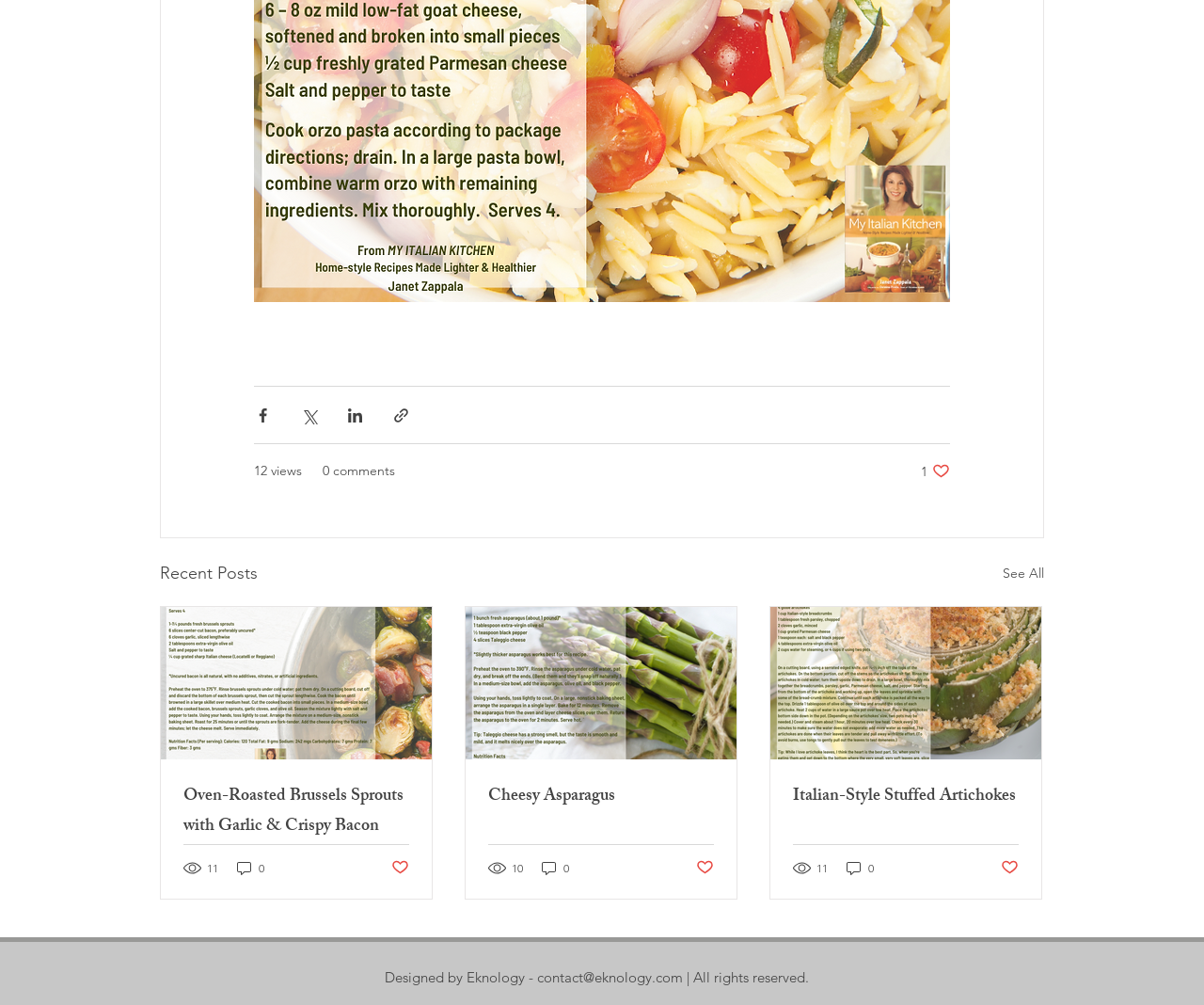Provide the bounding box coordinates for the specified HTML element described in this description: "10". The coordinates should be four float numbers ranging from 0 to 1, in the format [left, top, right, bottom].

[0.405, 0.854, 0.436, 0.872]